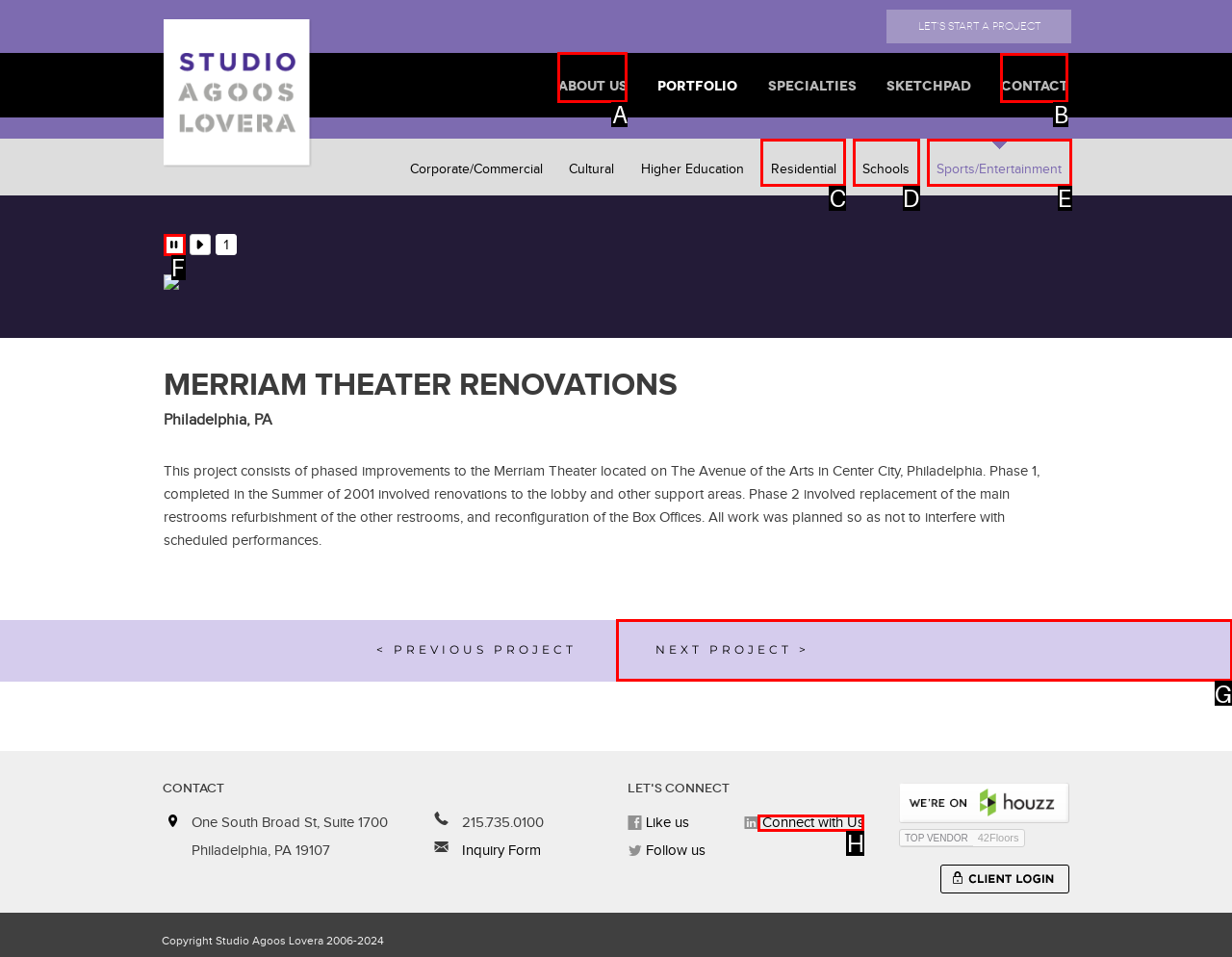Pick the option that should be clicked to perform the following task: View ABOUT US
Answer with the letter of the selected option from the available choices.

A